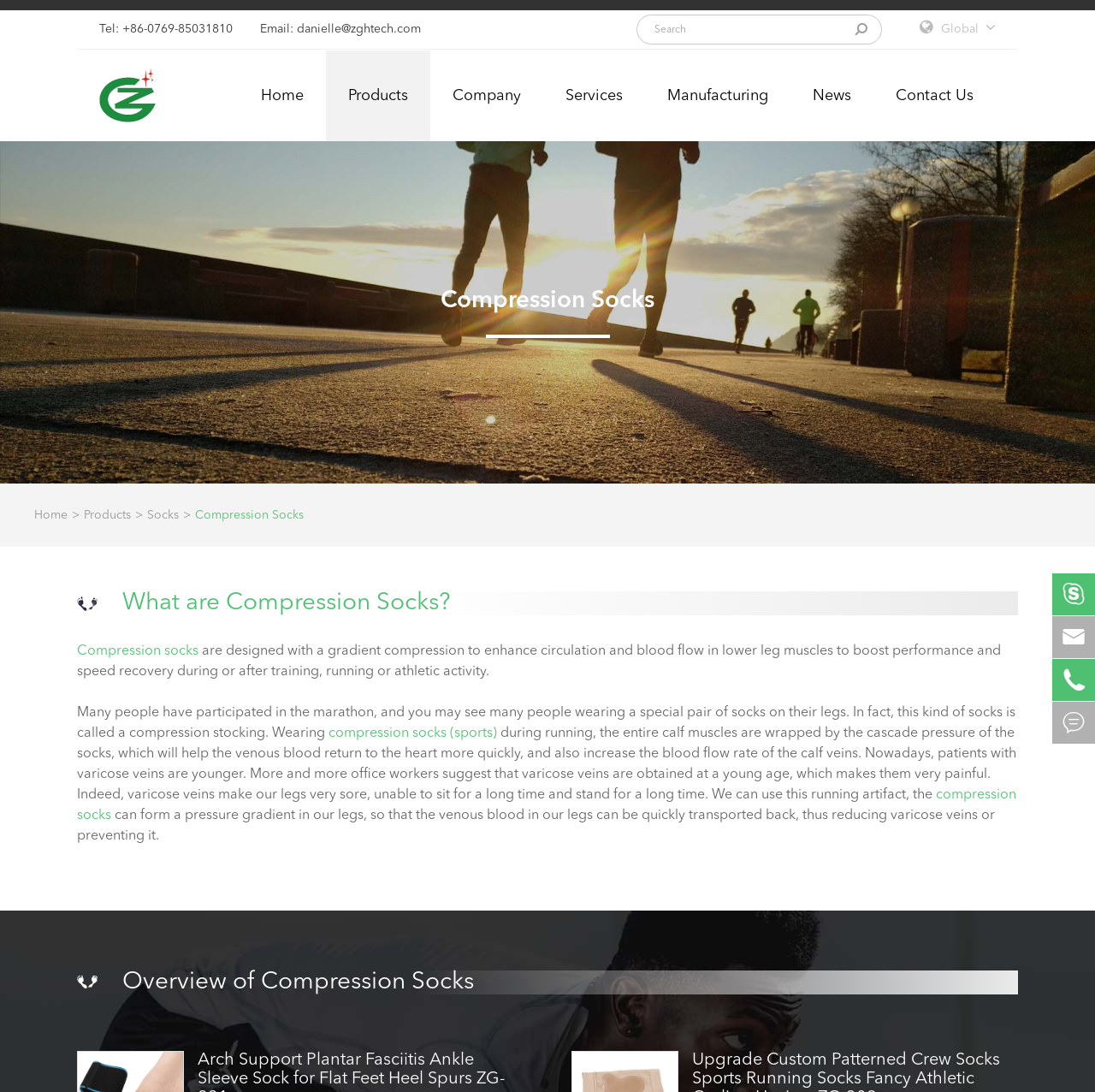Locate the bounding box coordinates of the area where you should click to accomplish the instruction: "Contact the company via email".

[0.237, 0.009, 0.384, 0.045]